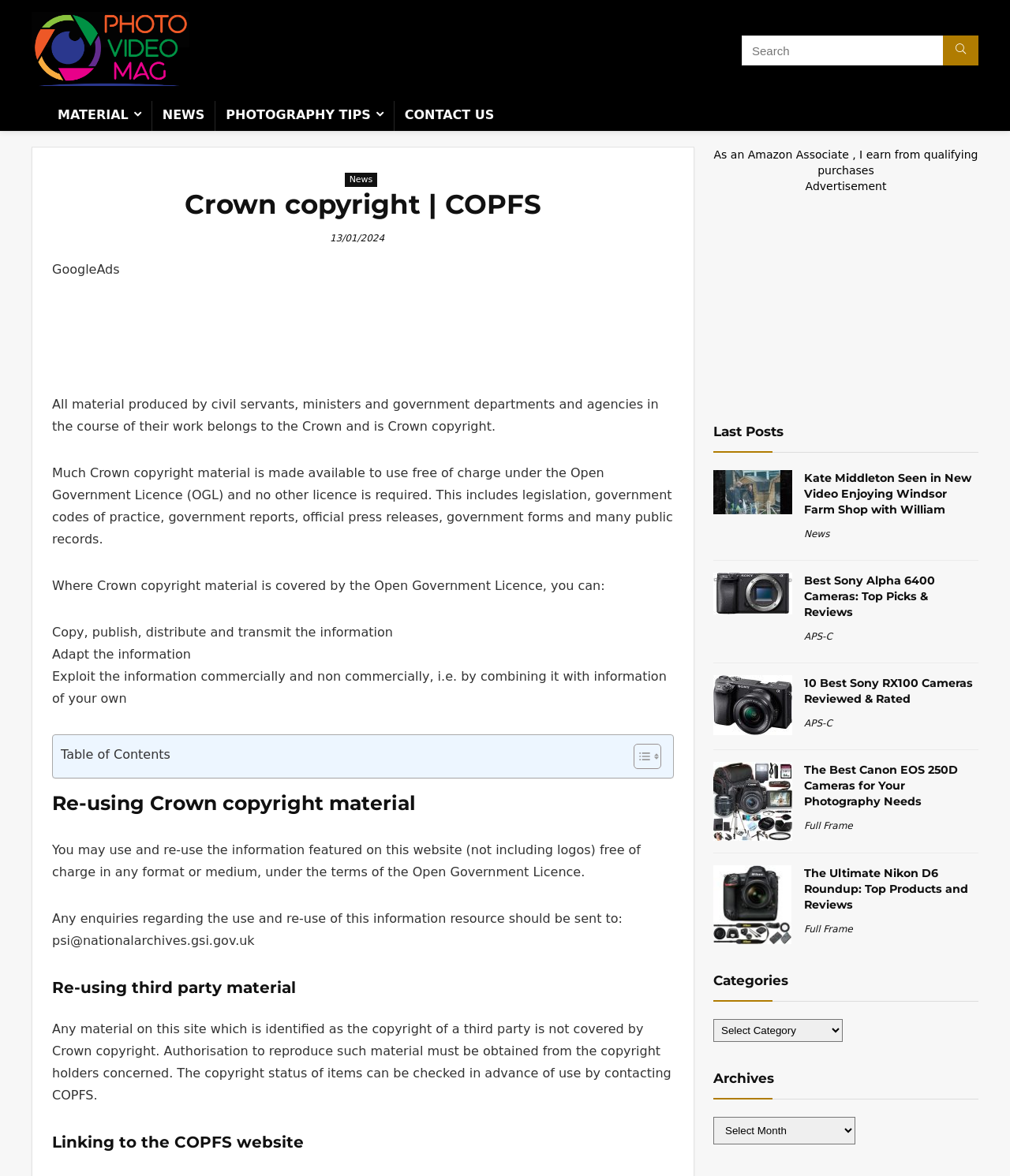Use the information in the screenshot to answer the question comprehensively: What is the purpose of the Open Government Licence?

The Open Government Licence (OGL) is mentioned on the website as a licence that allows the re-use of information featured on the website, including copying, publishing, distributing, and transmitting the information, as well as adapting and exploiting it commercially and non-commercially.